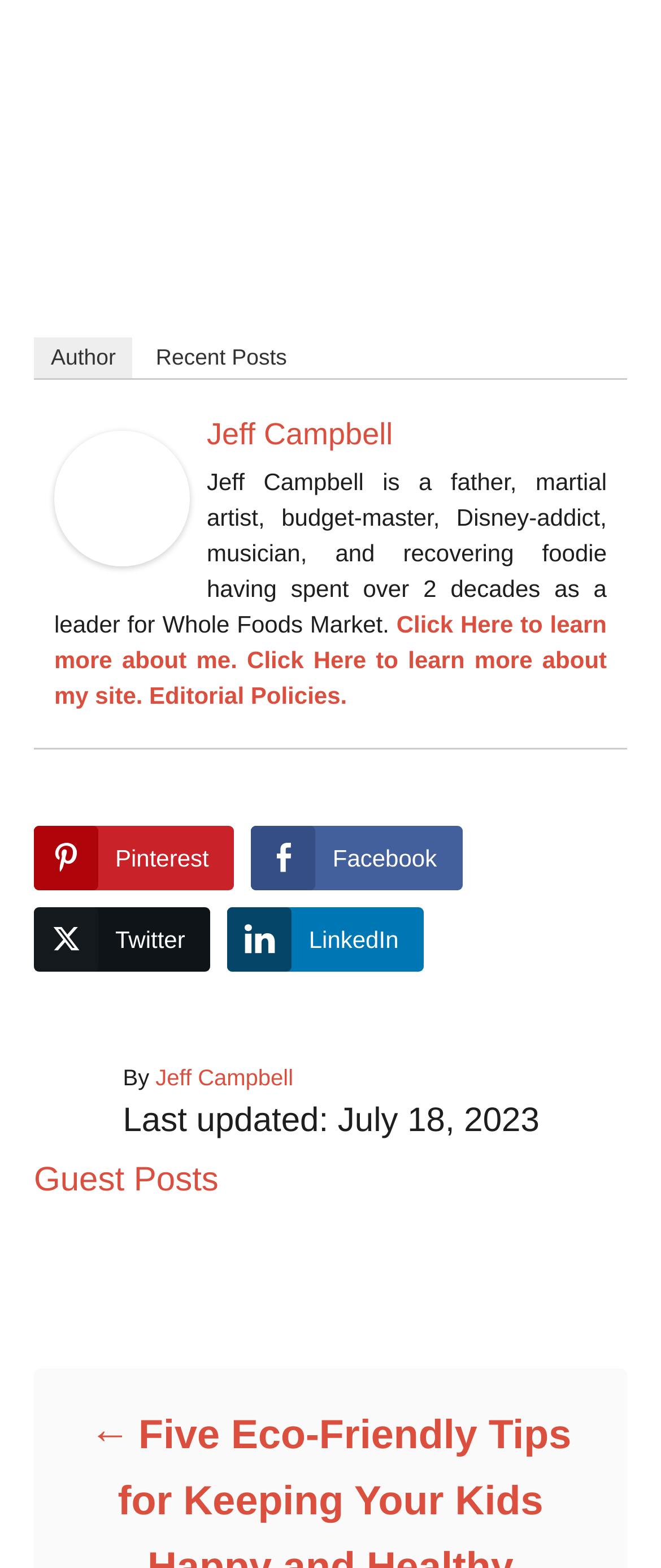Given the element description: "title="Jeff Campbell"", predict the bounding box coordinates of this UI element. The coordinates must be four float numbers between 0 and 1, given as [left, top, right, bottom].

[0.082, 0.343, 0.287, 0.367]